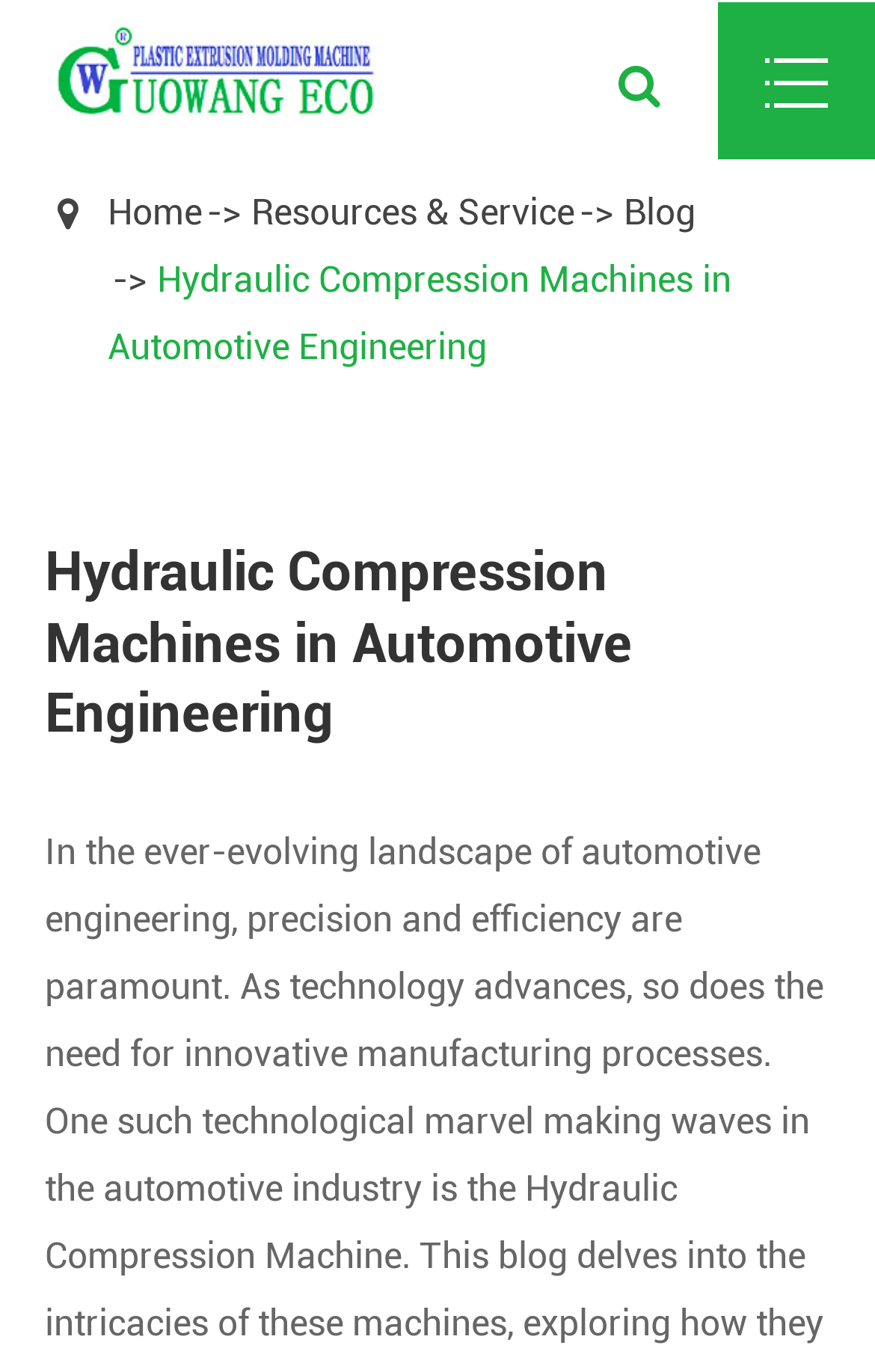Provide an in-depth caption for the webpage.

The webpage is about Hydraulic Compression Machines in Automotive Engineering, specifically highlighting the importance of precision and efficiency in the field. At the top-left corner, there is a logo of Anhui Guowang Eco Technology CO., Ltd., which is also a clickable link. 

Below the logo, there is a navigation menu with four links: "Home", "Resources & Service", "Blog", and "Hydraulic Compression Machines in Automotive Engineering", which is the current page. These links are positioned horizontally, with "Home" on the left and "Hydraulic Compression Machines in Automotive Engineering" on the right.

The main content of the page is headed by a title "Hydraulic Compression Machines in Automotive Engineering", which is centered at the top of the page. The title is followed by a descriptive text, which is not fully provided in the meta description, but it seems to discuss the need for innovative manufacturing processes in the automotive engineering field.